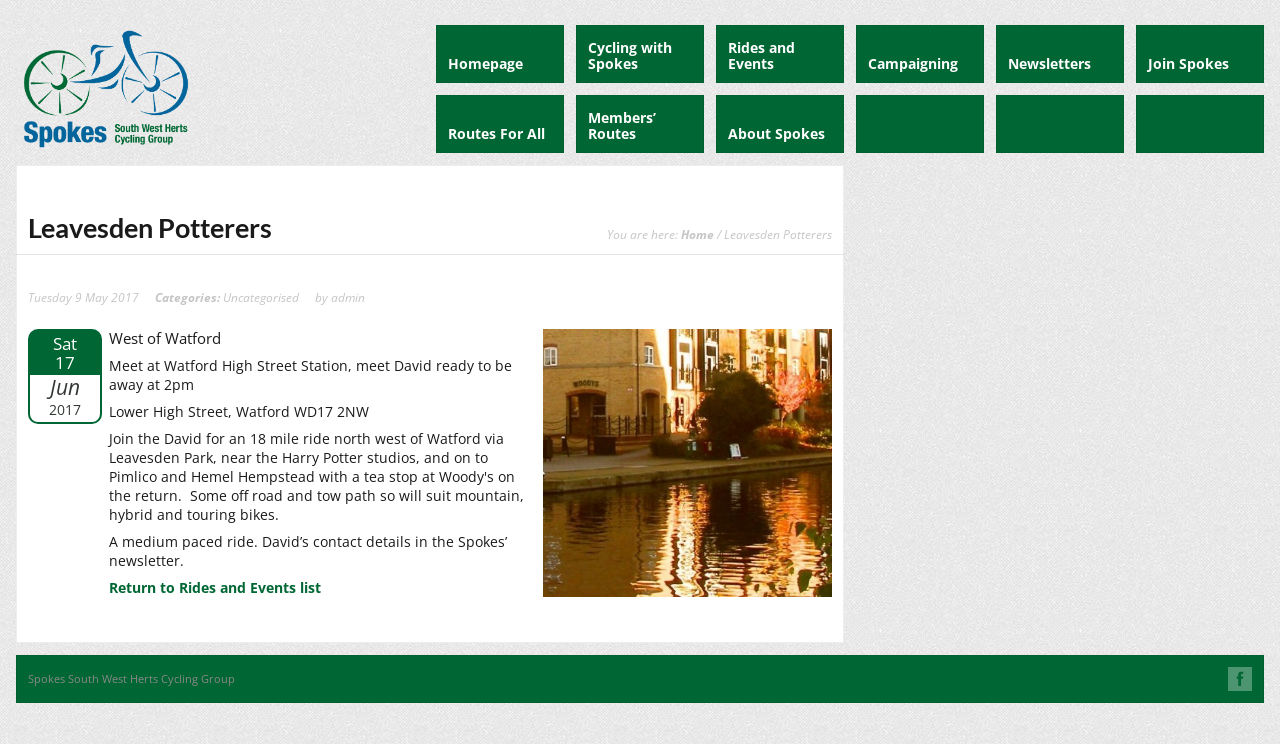Determine the bounding box coordinates of the clickable region to follow the instruction: "Click on the 'DWIEGAND' link".

None